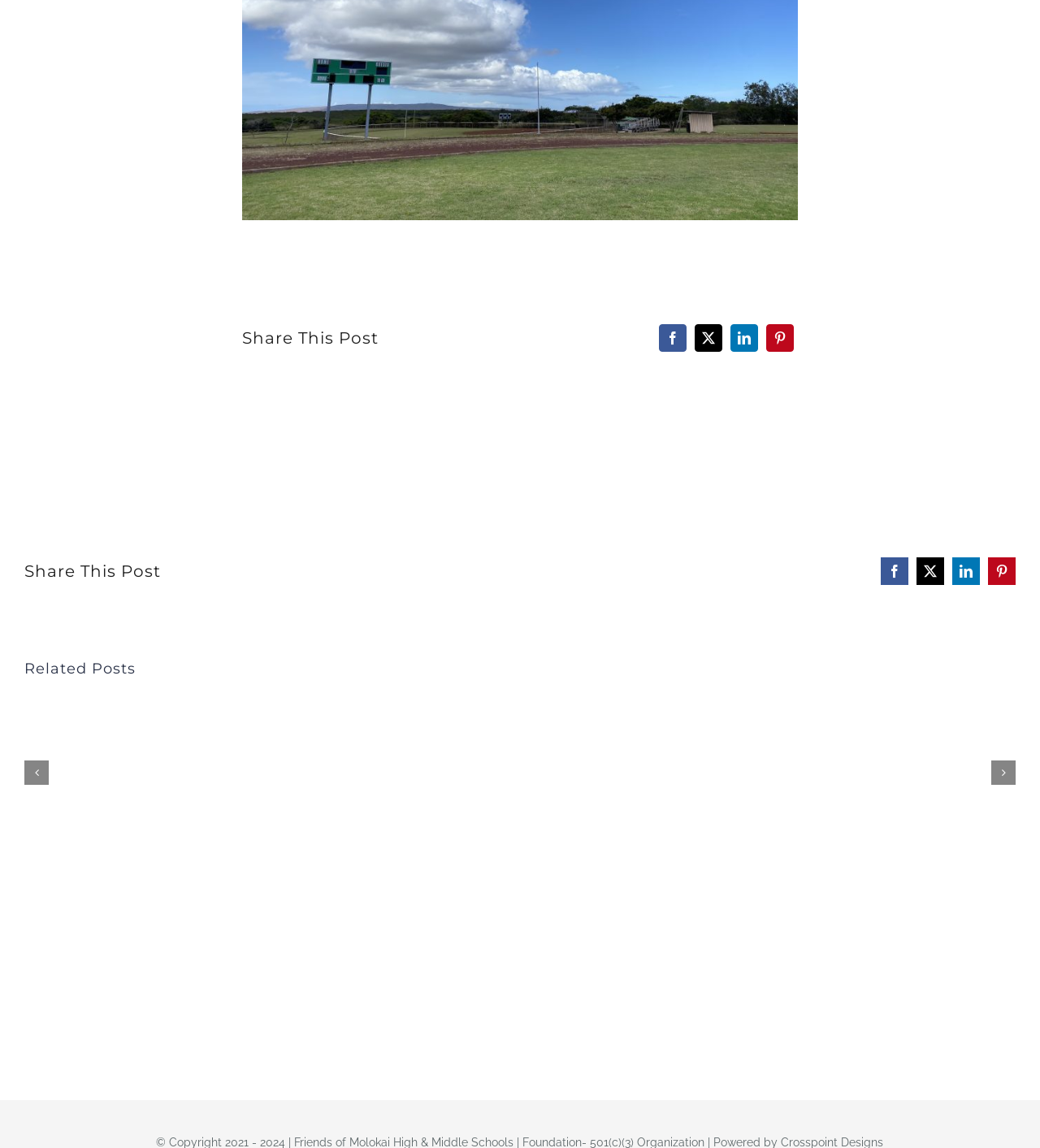Please study the image and answer the question comprehensively:
What is the purpose of the 'Related Posts' section?

The 'Related Posts' section is used to show related content, likely a series of posts or articles that are related to the current post or article being viewed, as indicated by the heading and the presence of navigation buttons.